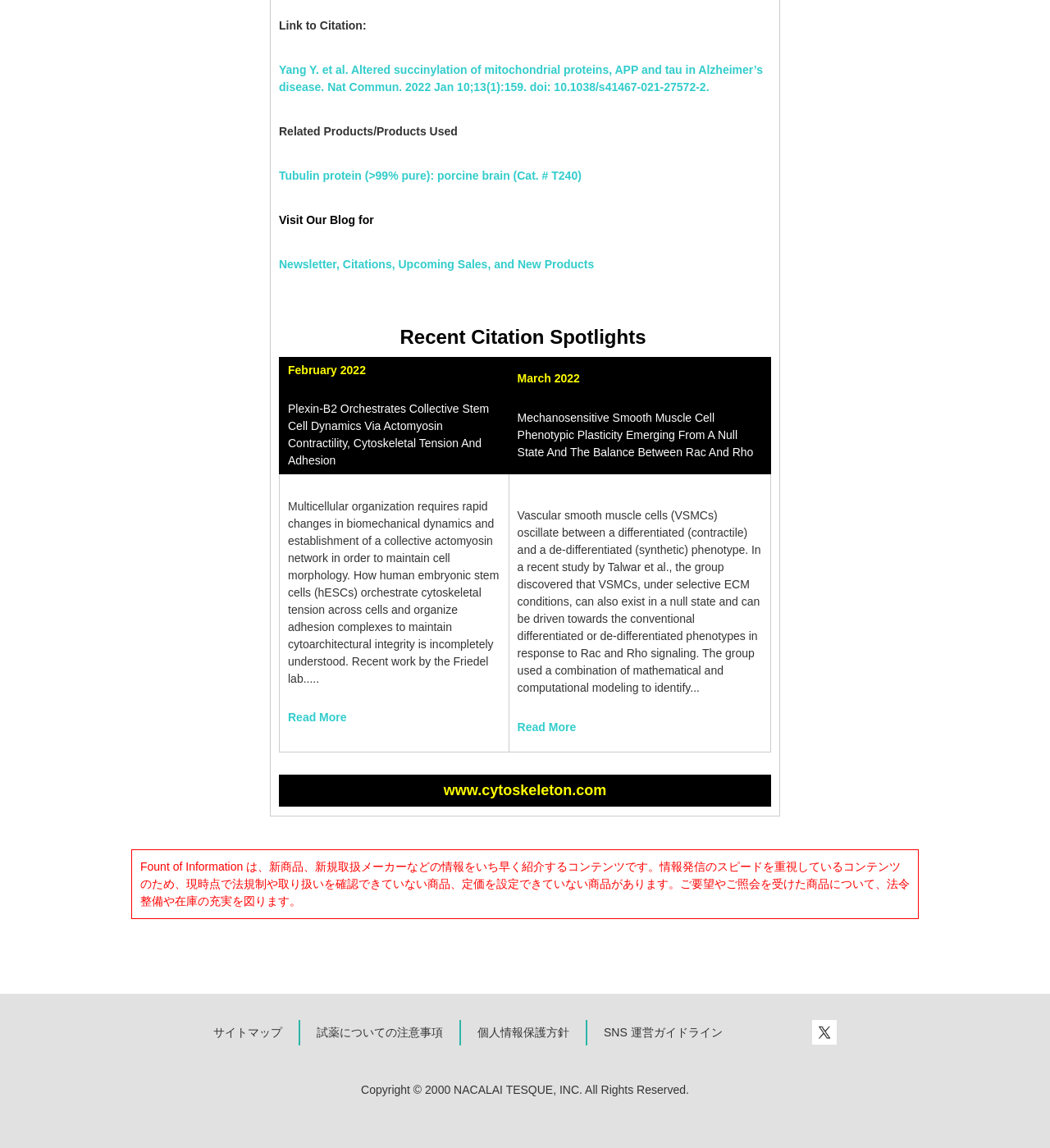Provide the bounding box coordinates of the UI element that matches the description: "Twitter".

None